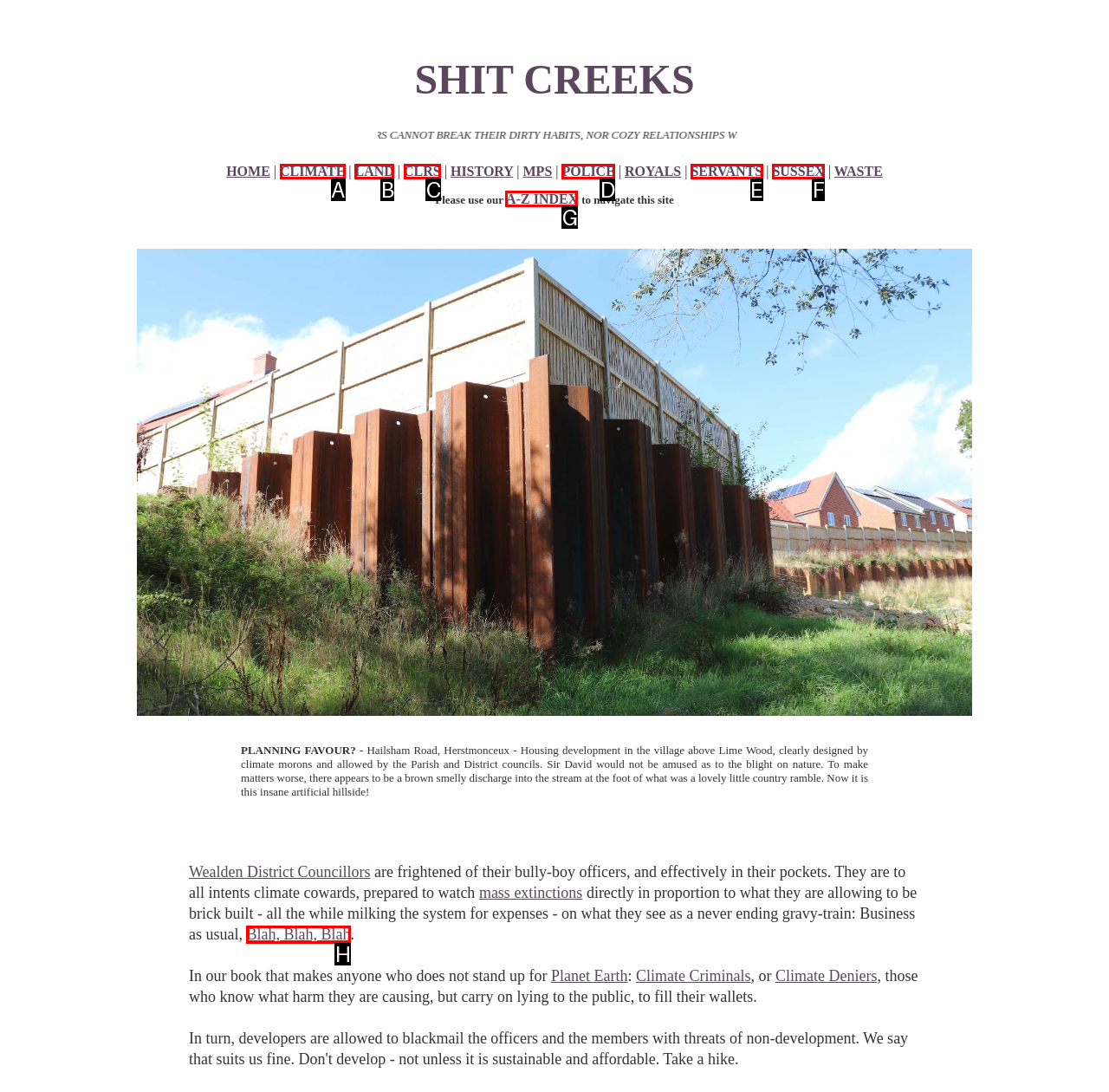Determine which UI element you should click to perform the task: Follow A-Z INDEX
Provide the letter of the correct option from the given choices directly.

G